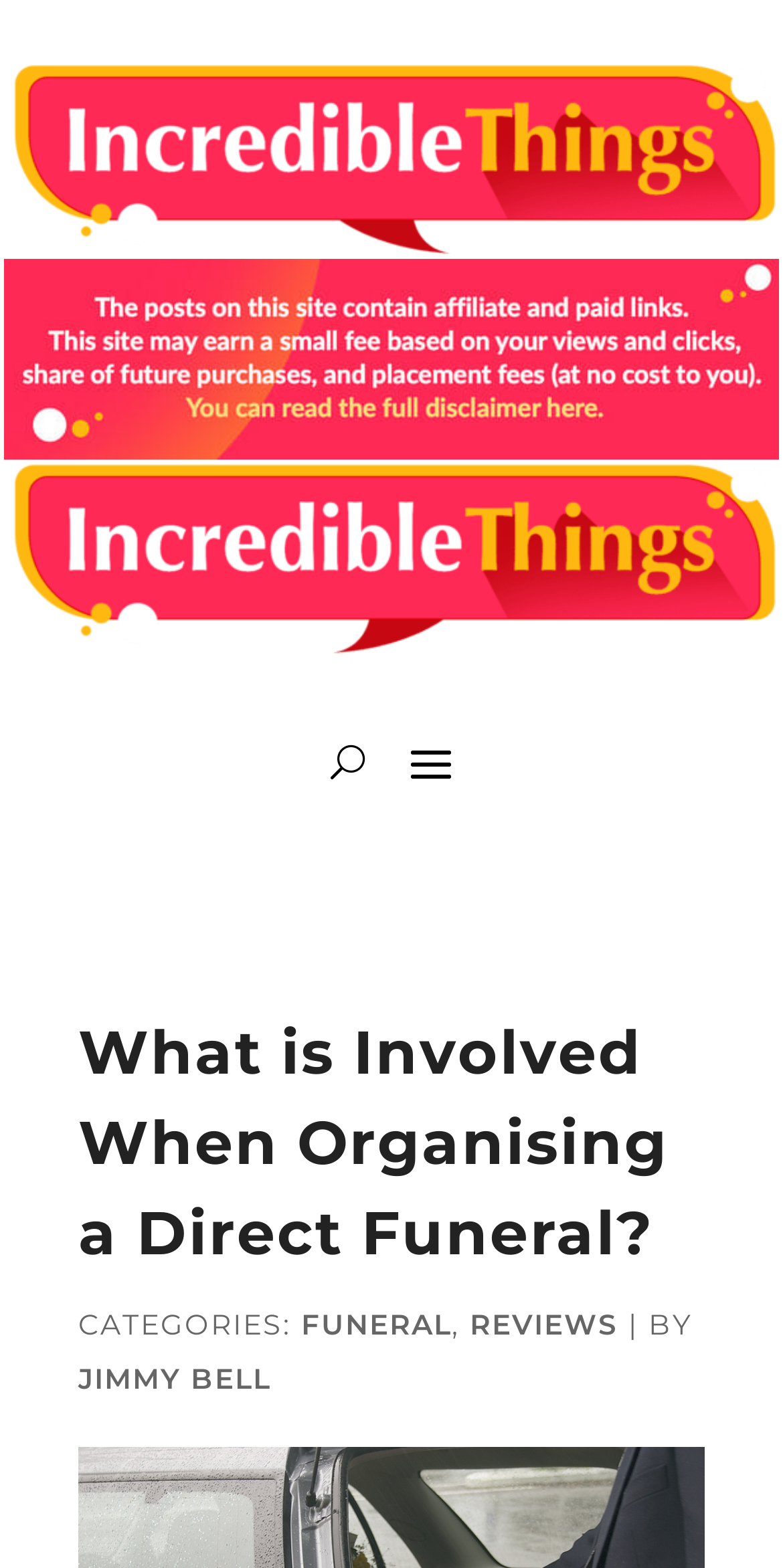Generate a thorough explanation of the webpage's elements.

The webpage appears to be an informational article about direct funerals. At the top, there is a prominent image spanning the entire width of the page, followed by two more images of similar width below it. 

On the top-right corner, there is a small button labeled "U". Below the images, the main content of the page begins with a heading that reads "What is Involved When Organising a Direct Funeral?".

Underneath the heading, there is a section with a label "CATEGORIES:" followed by two links, "FUNERAL" and "REVIEWS", separated by commas. The author of the article, "JIMMY BELL", is credited below this section.

On the top-left corner, there is a small link that takes up almost the entire width of the page. The meta description suggests that the article will discuss direct funerals as a simple and affordable option for burial or cremation, arranged without a service or mourners in attendance.